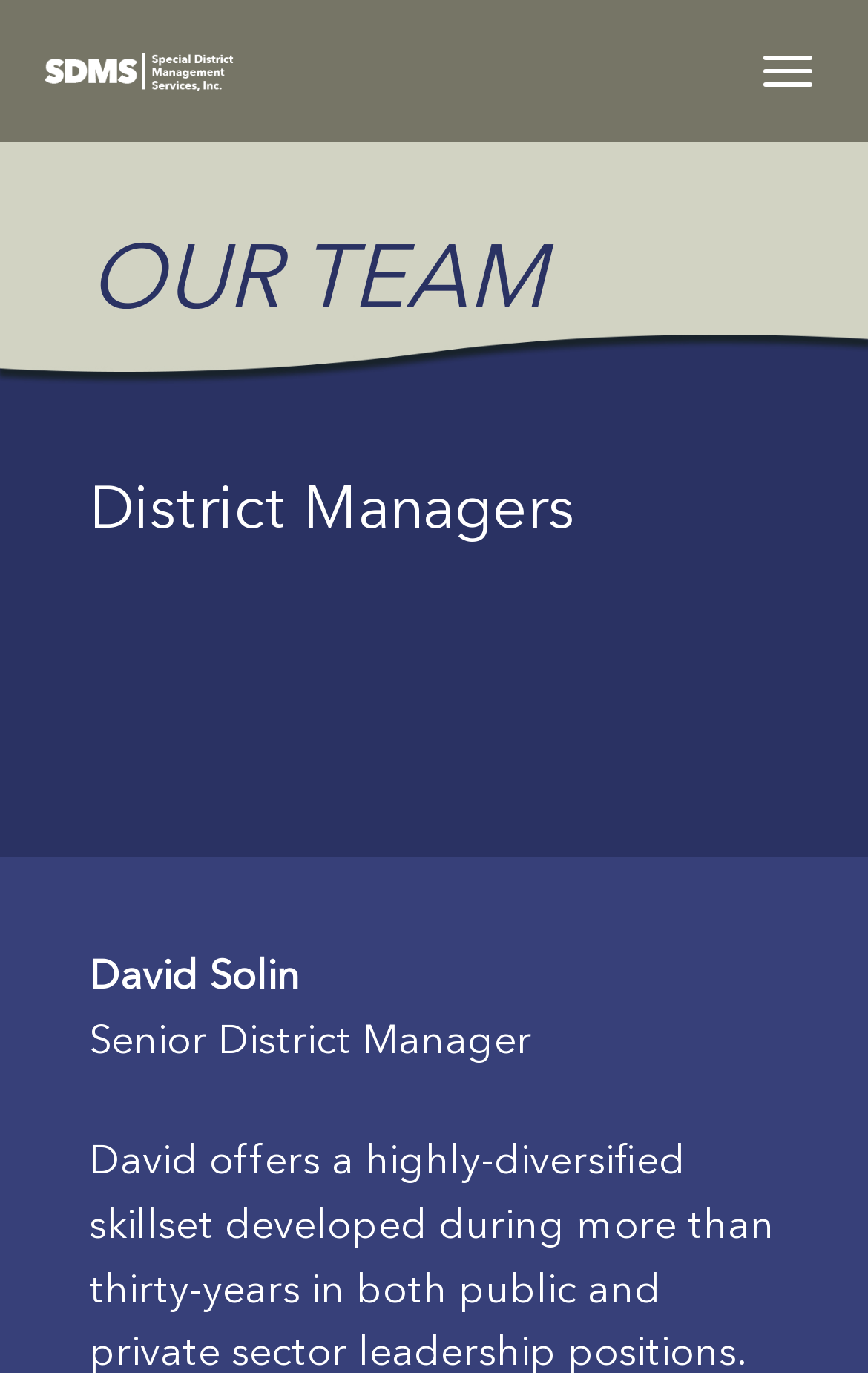What is the text above 'David Solin'?
Look at the screenshot and give a one-word or phrase answer.

OUR TEAM